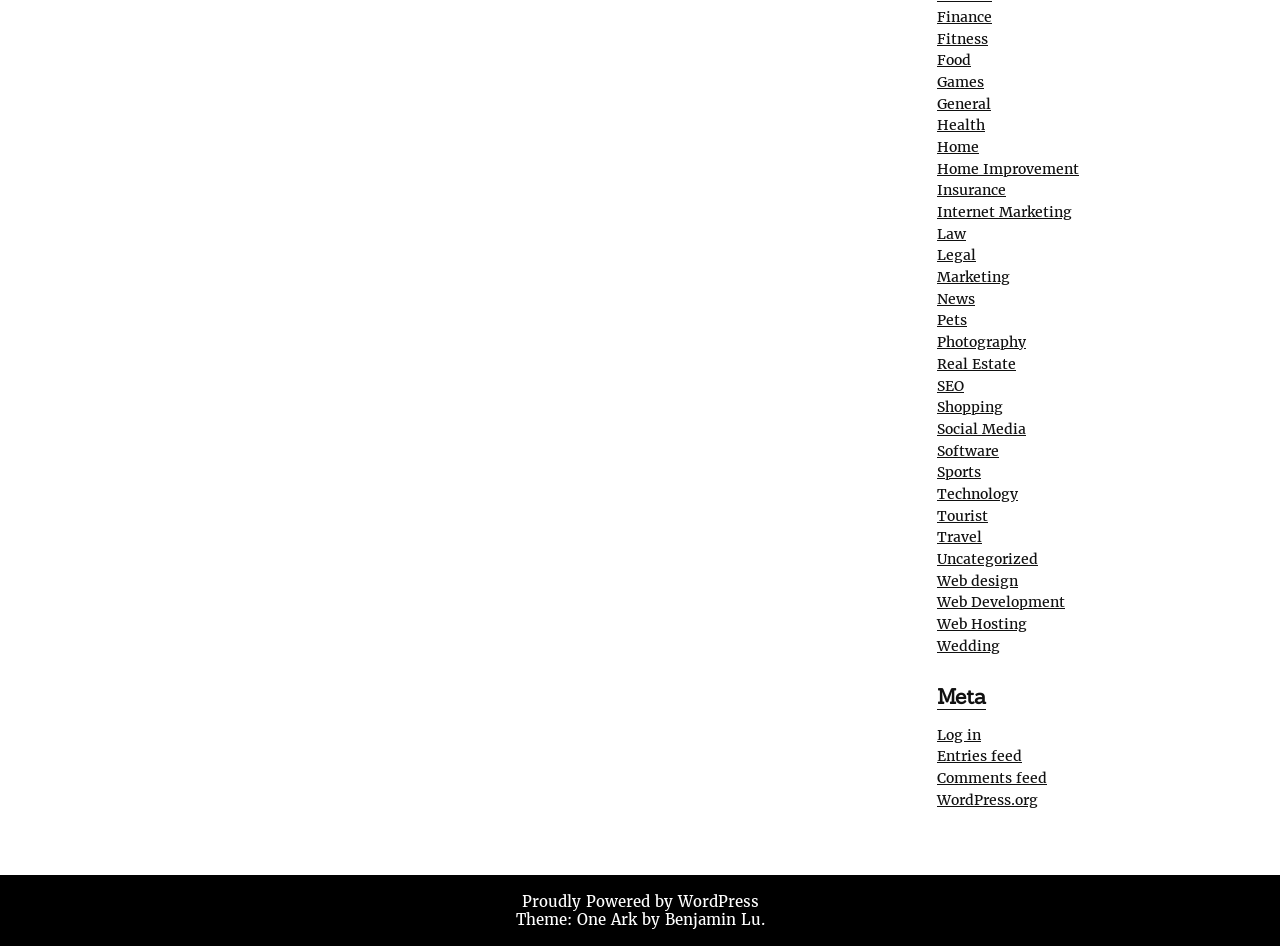How many links are there in the main section?
Based on the screenshot, provide a one-word or short-phrase response.

29